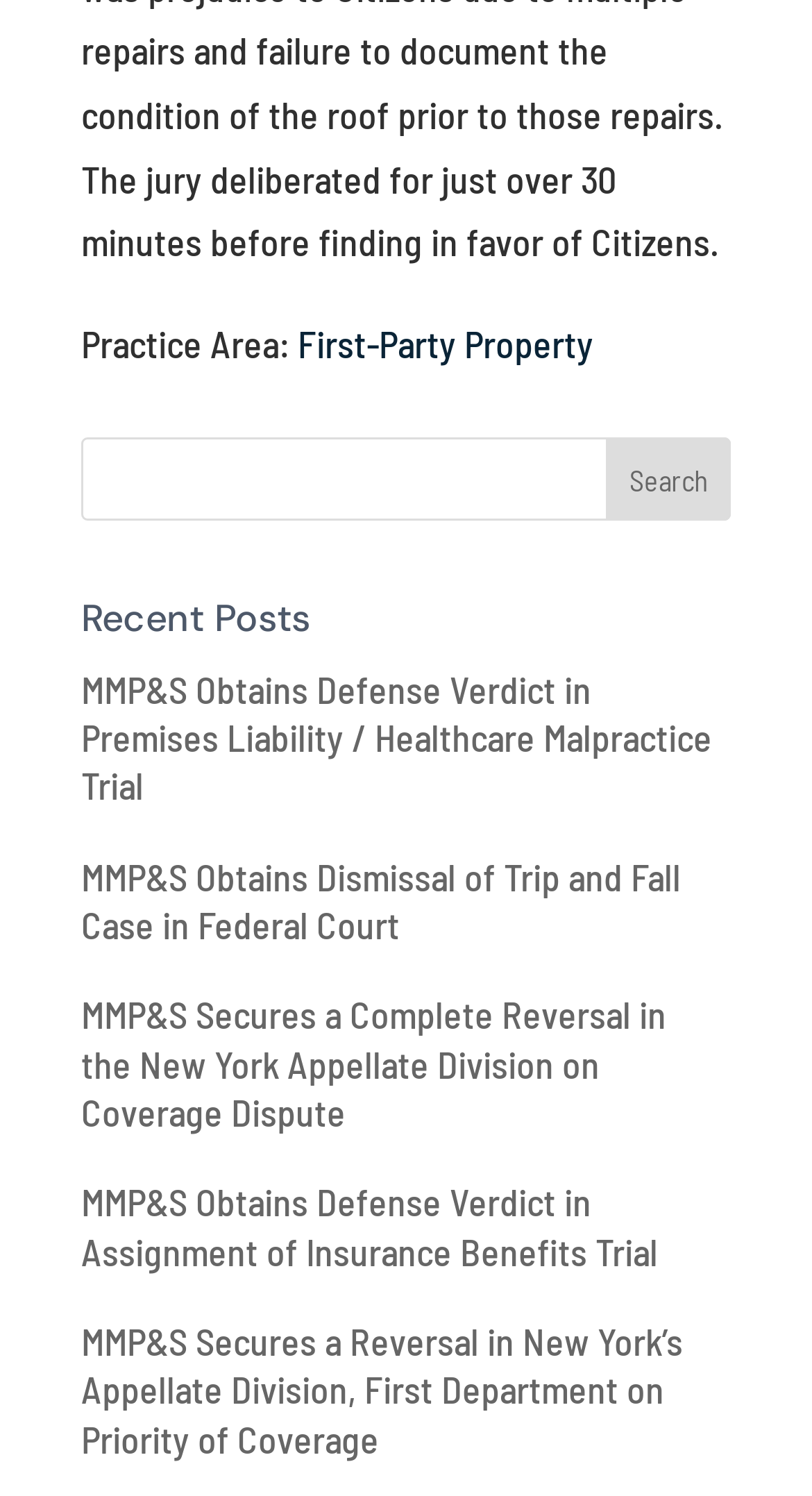What is the purpose of the search bar? Based on the image, give a response in one word or a short phrase.

Search recent posts